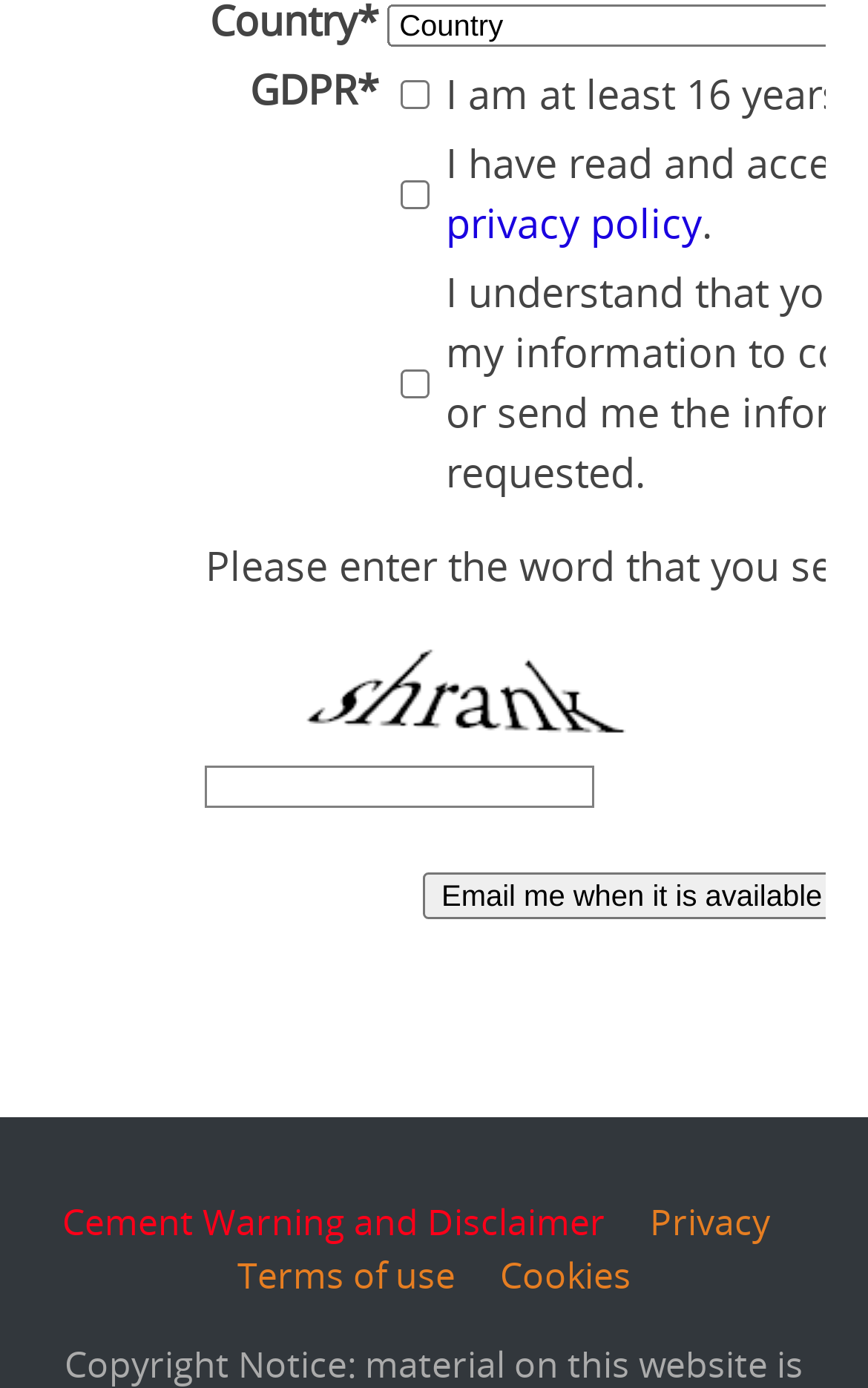Please indicate the bounding box coordinates for the clickable area to complete the following task: "Click the link to view the terms of use.". The coordinates should be specified as four float numbers between 0 and 1, i.e., [left, top, right, bottom].

[0.273, 0.901, 0.524, 0.936]